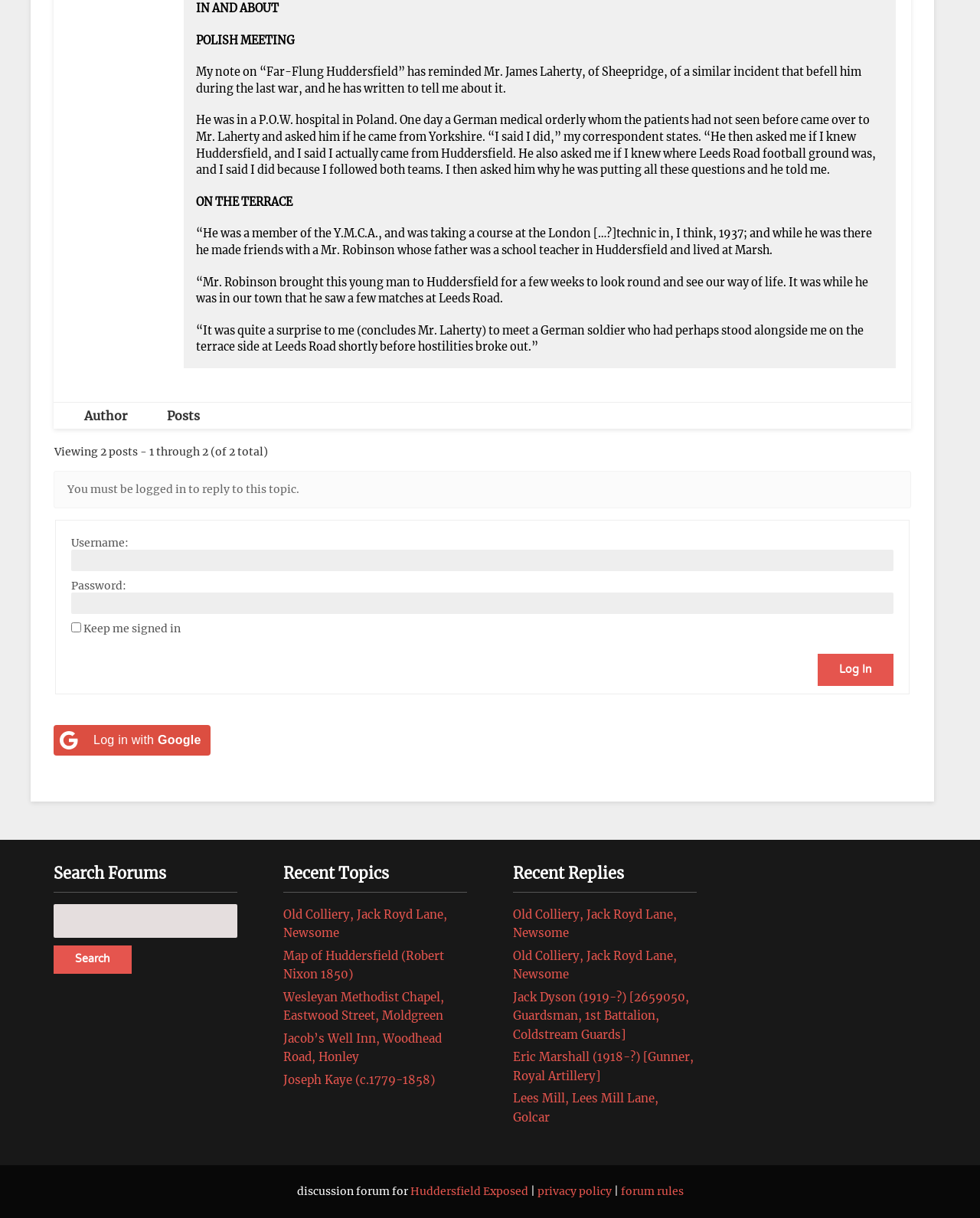How many posts are being viewed?
Refer to the screenshot and respond with a concise word or phrase.

2